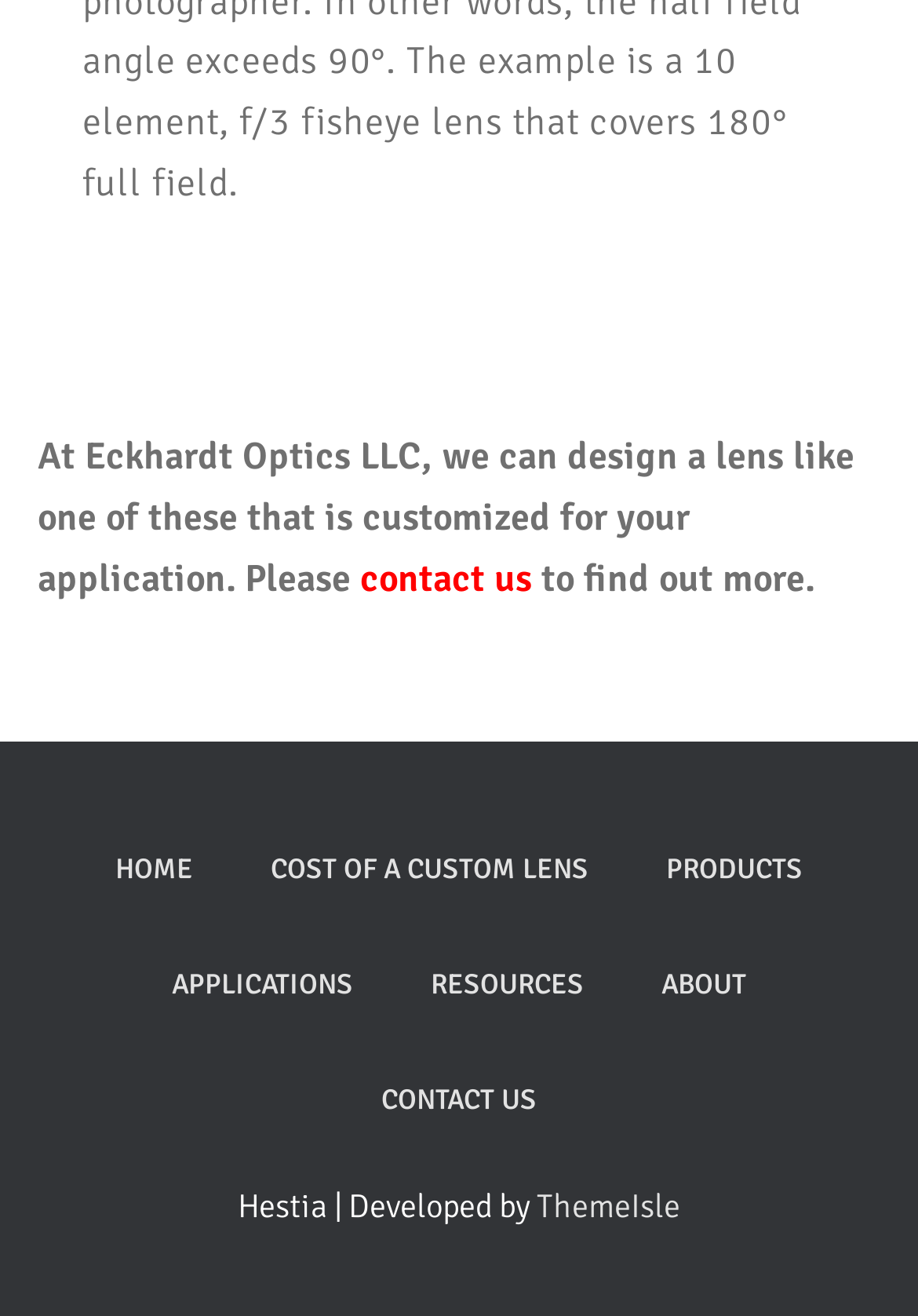How can I find out more about the company?
Could you answer the question in a detailed manner, providing as much information as possible?

The webpage suggests contacting the company to find out more, which is mentioned in the sentence 'Please contact us to find out more.'